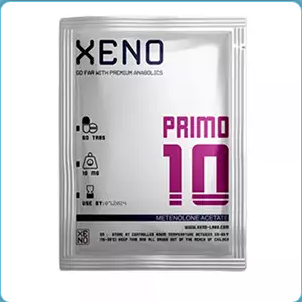Explain the contents of the image with as much detail as possible.

The image displays a sleek, silver foil sachet prominently labeled with the brand name "XENO." The sachet contains "PRIMO 10," which indicates it has 60 tabs of Methenolone Acetate, each with a dosage of 10 mg. The design features bold, stylish purple lettering for "PRIMO 10," emphasizing its strength and quality. Below the main label, there are instructional icons related to dosage and usage, suggesting careful handling and adherence to recommended guidelines. This product is typically associated with performance enhancement in athletics and bodybuilding, making it popular among those seeking to improve muscle mass and recovery.